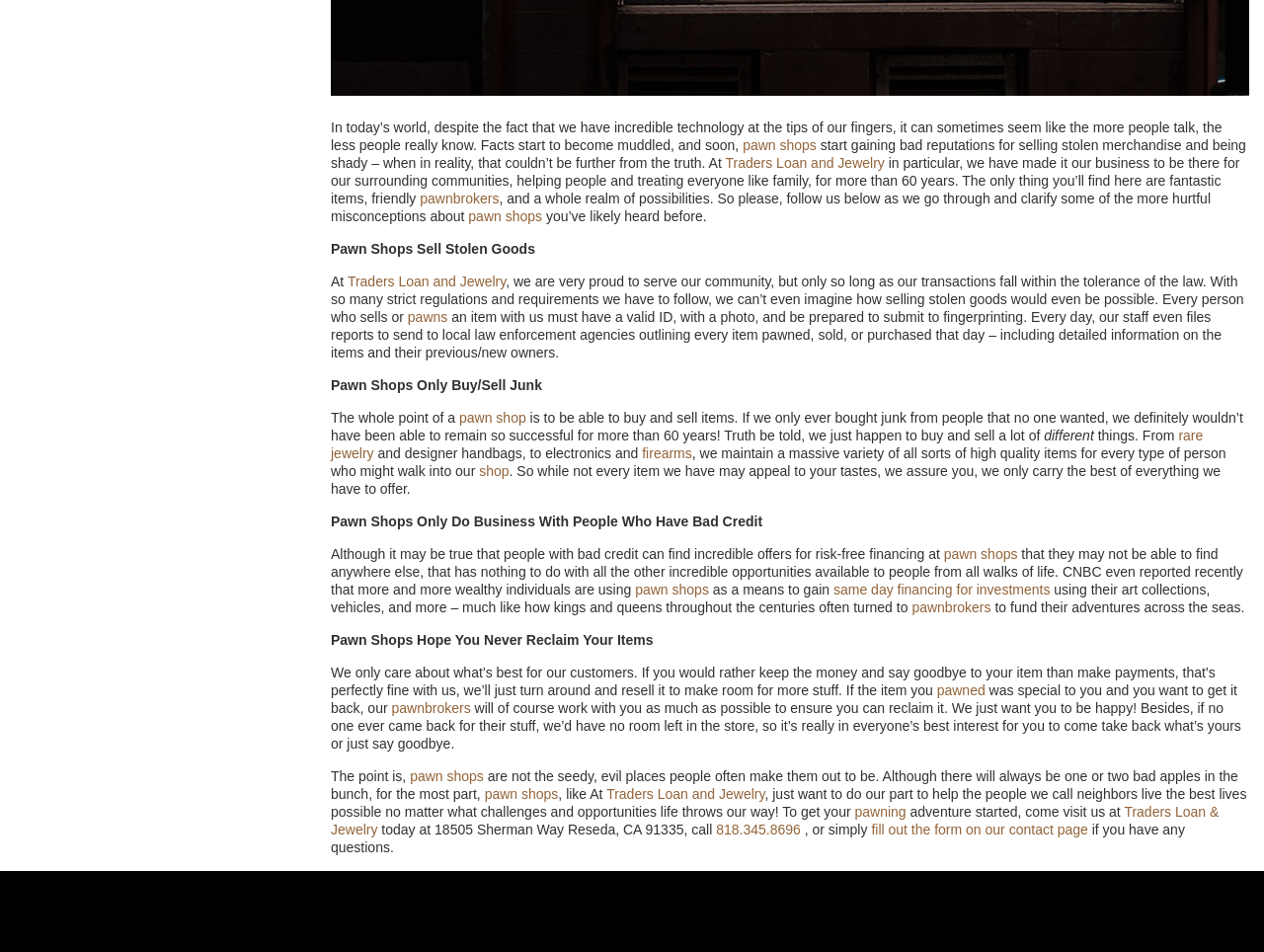Identify the bounding box coordinates of the section that should be clicked to achieve the task described: "read more about rare jewelry".

[0.262, 0.449, 0.952, 0.484]